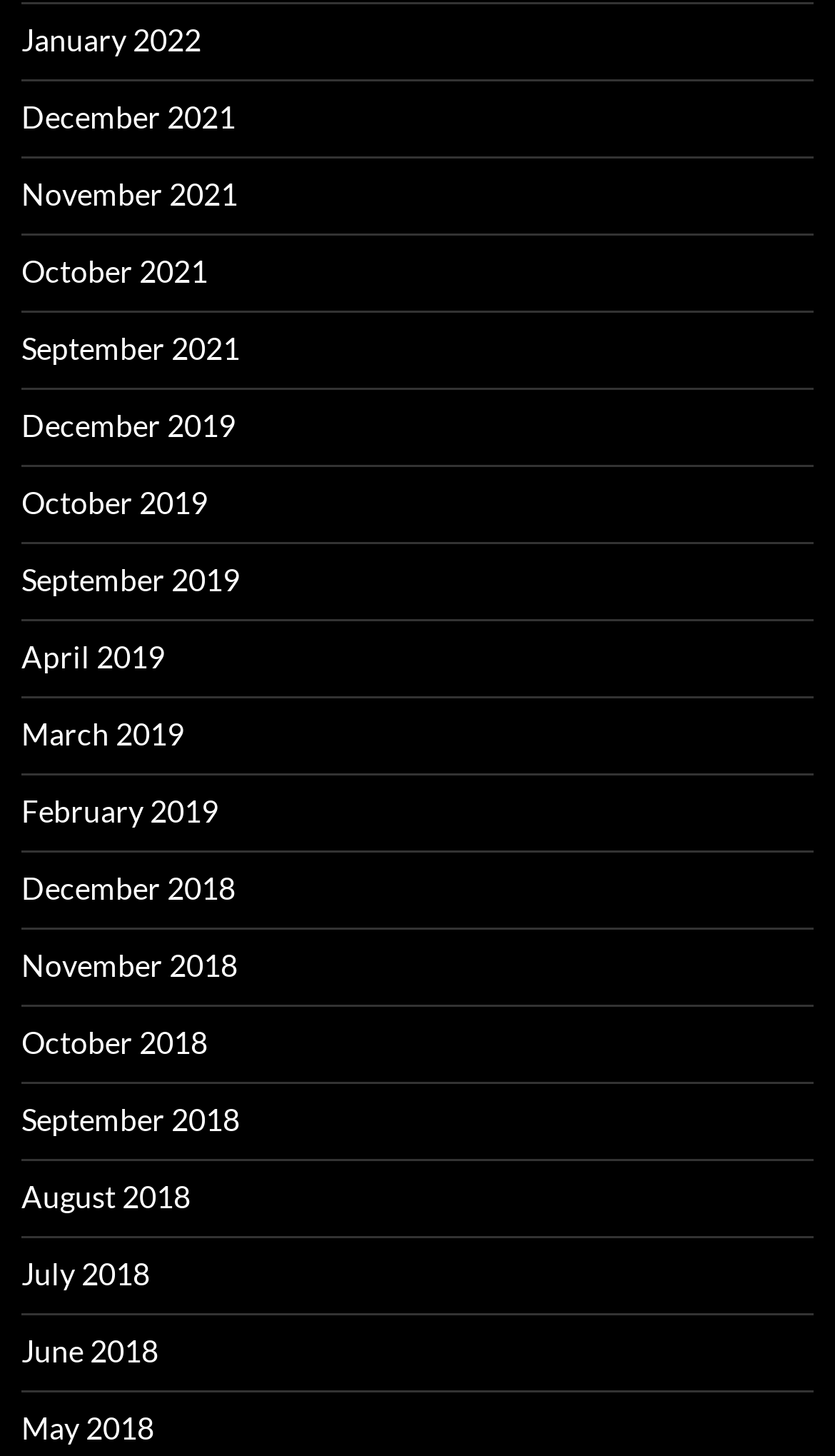Consider the image and give a detailed and elaborate answer to the question: 
What is the earliest month listed?

By scanning the list of links, I can see that the earliest month listed is May 2018, which is the last link in the list.